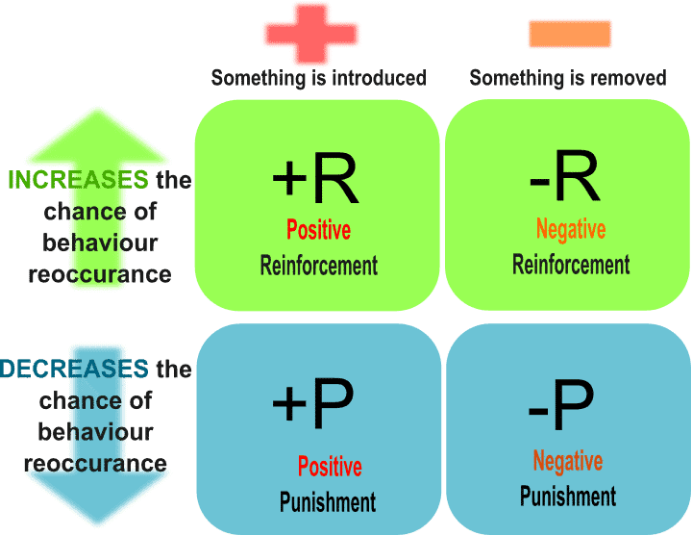What is the opposite of Positive Punishment?
Please respond to the question with as much detail as possible.

According to the image, Positive Punishment (+P) is the addition of an adverse consequence that reduces the probability of a behavior being repeated, whereas Negative Punishment (-P) is the removal of a positive stimulus that decreases the likelihood of a behavior.